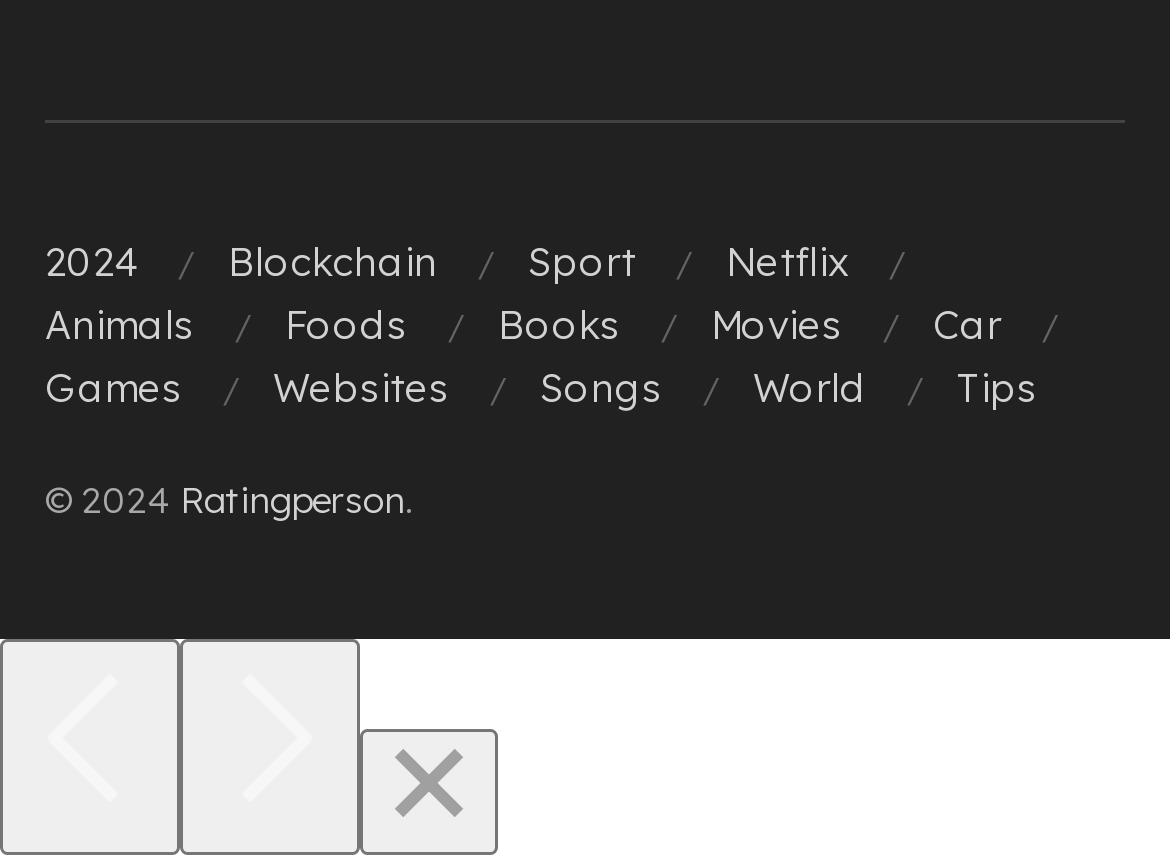Find the bounding box coordinates of the element's region that should be clicked in order to follow the given instruction: "Click on the 2024 link". The coordinates should consist of four float numbers between 0 and 1, i.e., [left, top, right, bottom].

[0.038, 0.276, 0.118, 0.332]